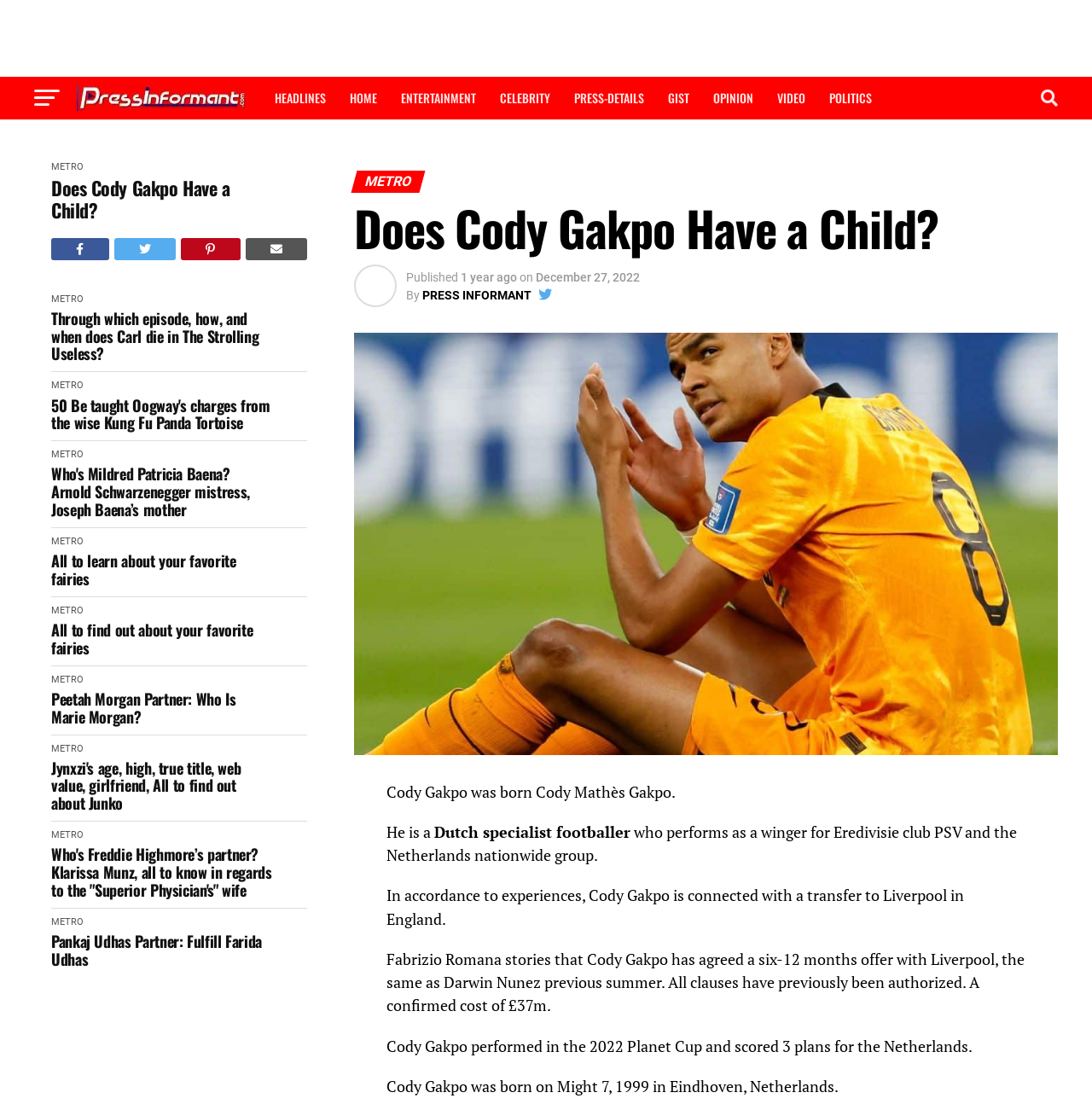Please indicate the bounding box coordinates for the clickable area to complete the following task: "Click on the 'PRESS INFORMANT' link". The coordinates should be specified as four float numbers between 0 and 1, i.e., [left, top, right, bottom].

[0.387, 0.259, 0.487, 0.272]